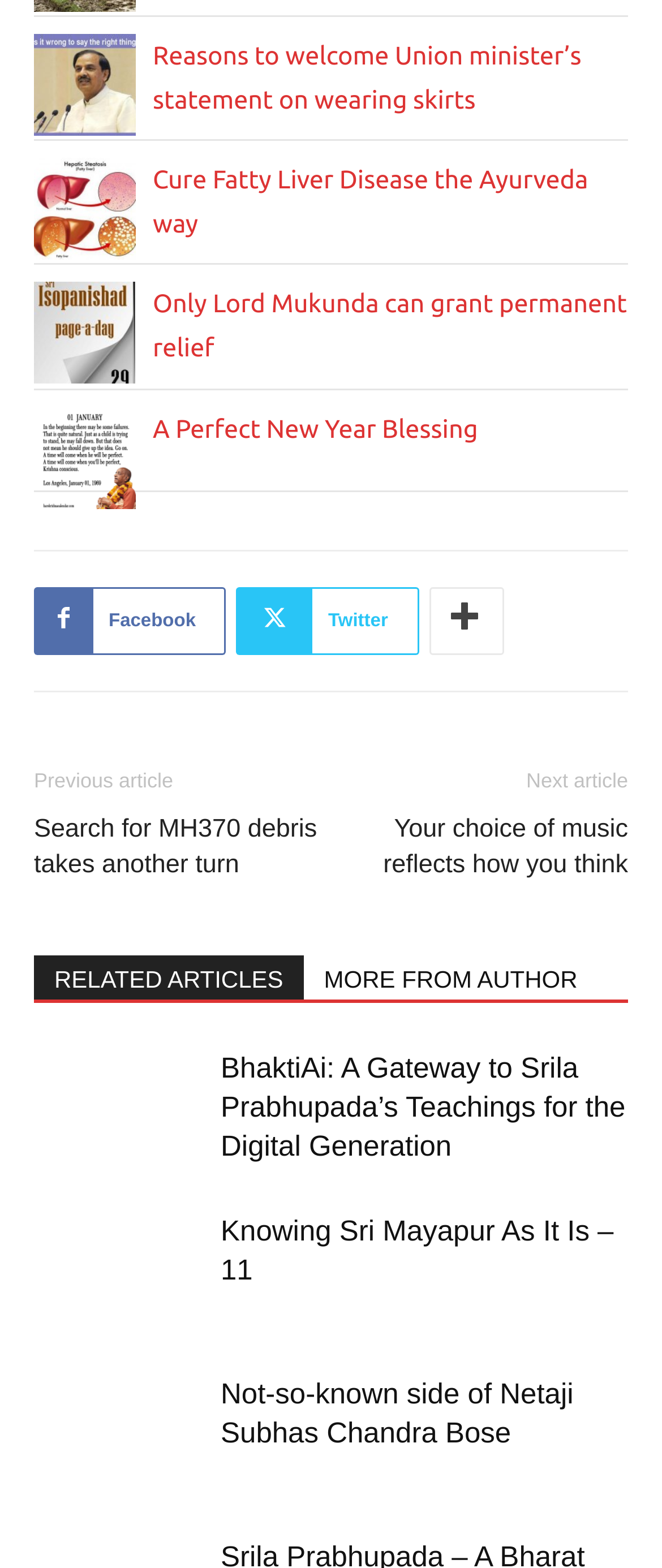Provide the bounding box coordinates in the format (top-left x, top-left y, bottom-right x, bottom-right y). All values are floating point numbers between 0 and 1. Determine the bounding box coordinate of the UI element described as: title="More"

[0.648, 0.374, 0.761, 0.417]